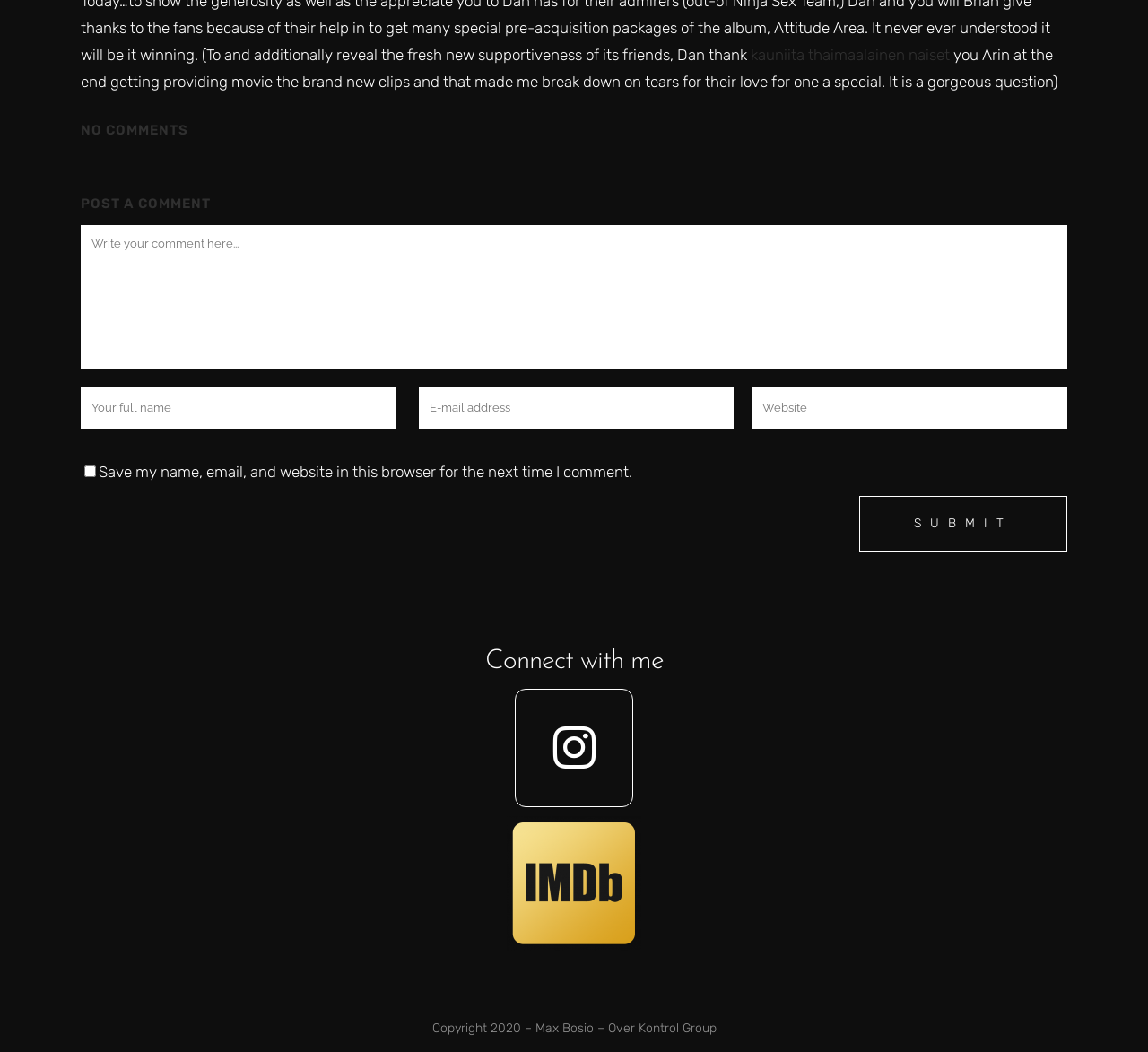Please provide a one-word or short phrase answer to the question:
What is the text above the 'POST A COMMENT' heading?

NO COMMENTS